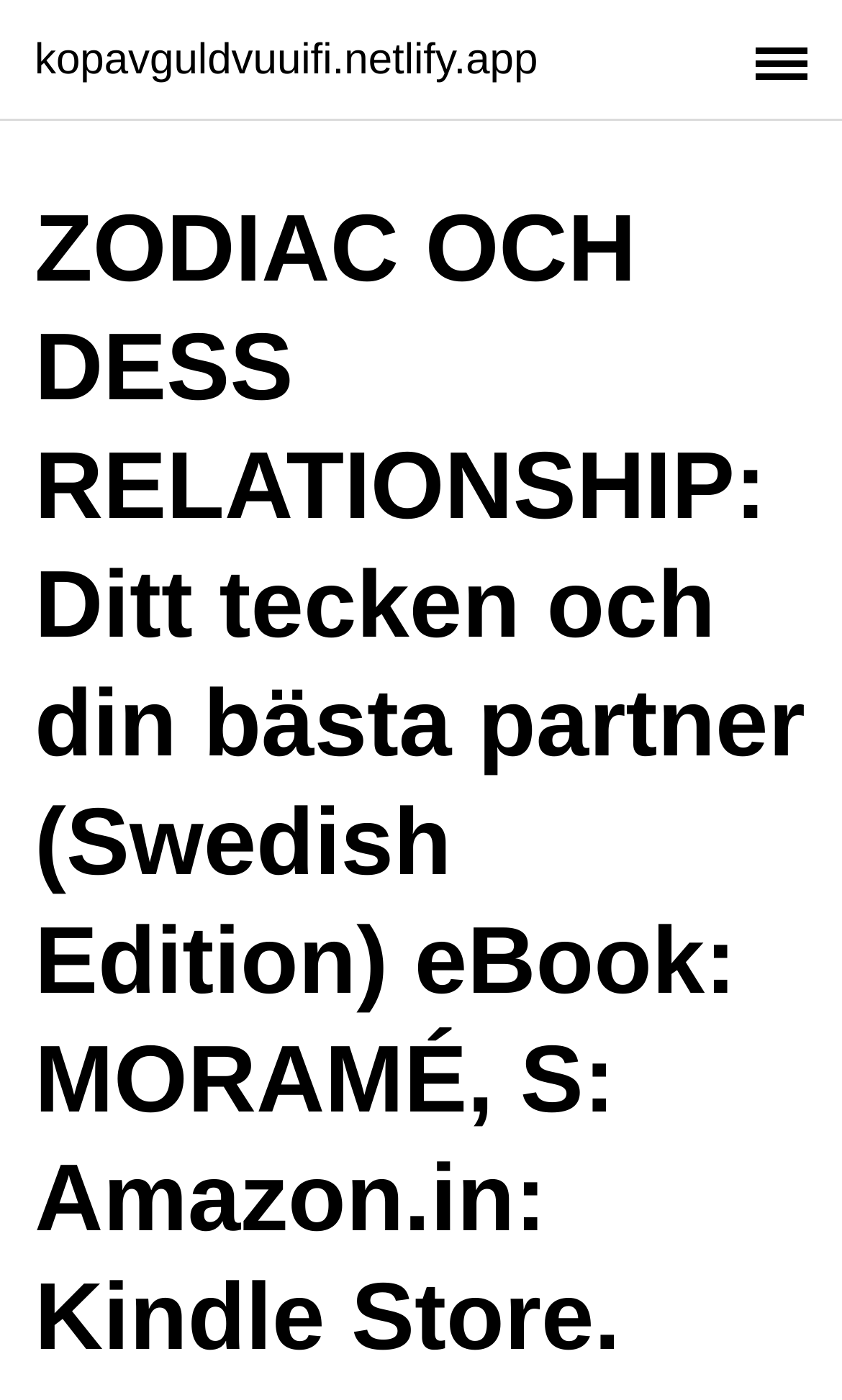Your task is to extract the text of the main heading from the webpage.

ZODIAC OCH DESS RELATIONSHIP: Ditt tecken och din bästa partner (Swedish Edition) eBook: MORAMÉ, S: Amazon.in: Kindle Store.